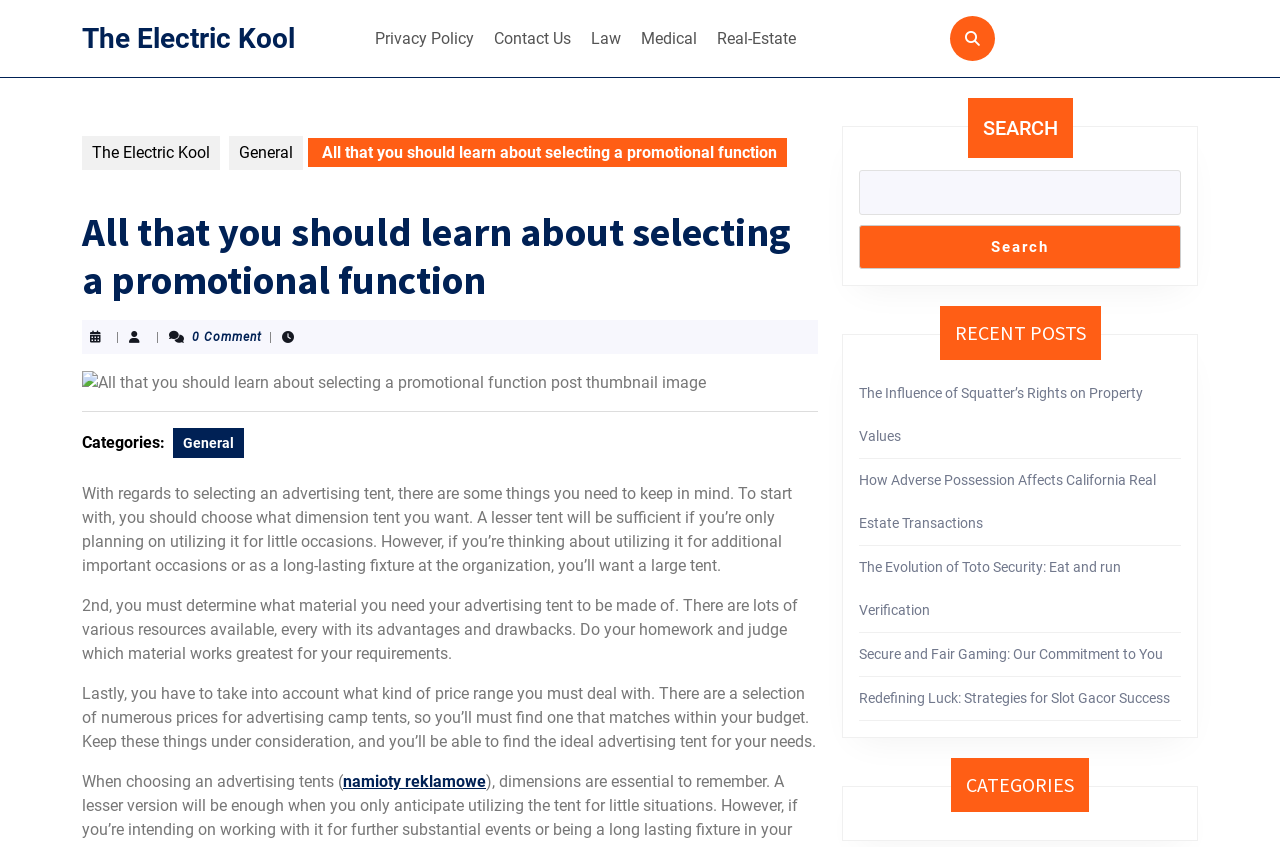What are the categories mentioned on the webpage?
Please provide a comprehensive answer based on the visual information in the image.

The categories mentioned on the webpage are General, Medical, Law, and Real-Estate, which are listed as links under the 'Top Menu' navigation element.